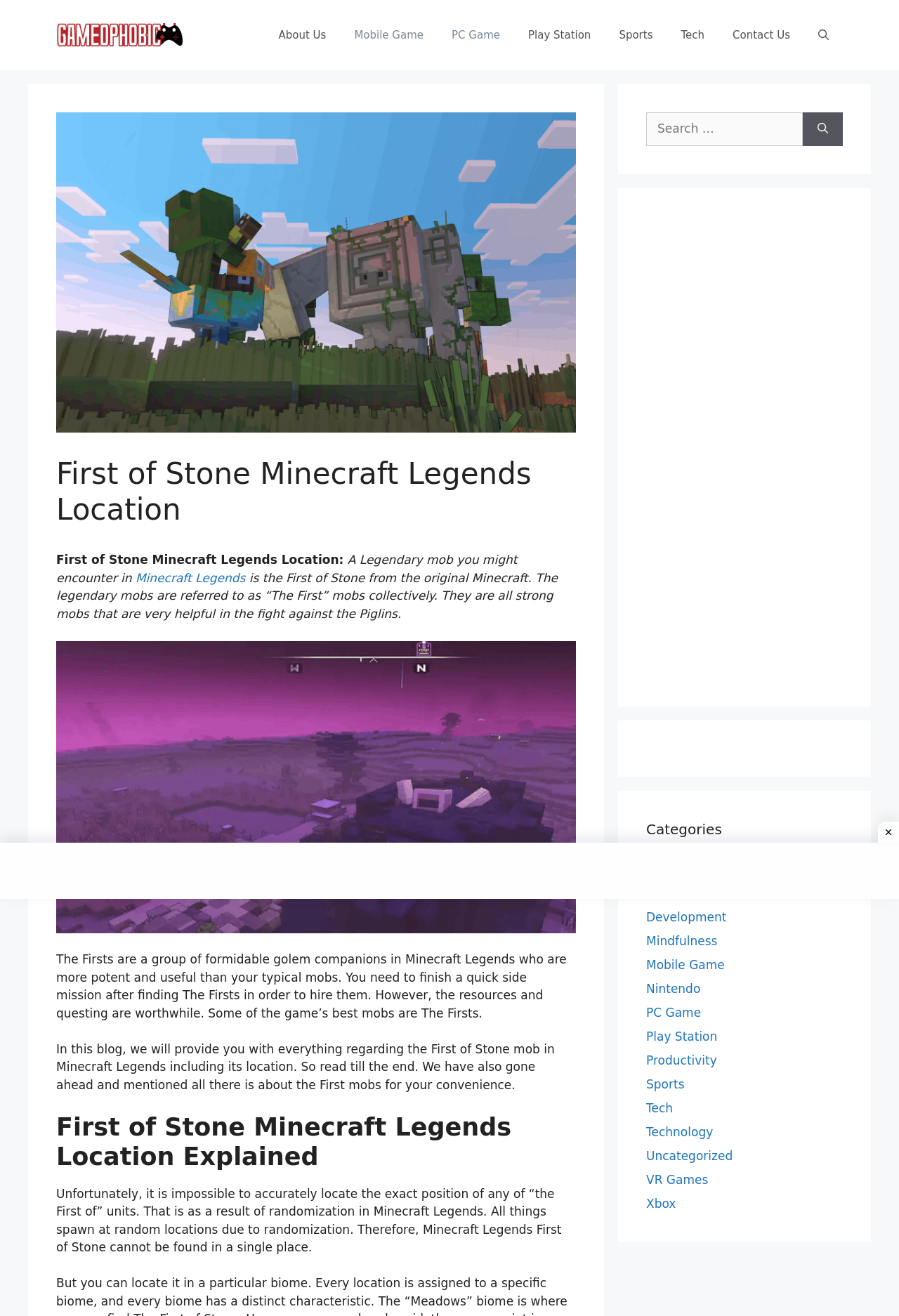Identify the bounding box coordinates for the UI element described as: "Tech".

[0.719, 0.837, 0.748, 0.847]